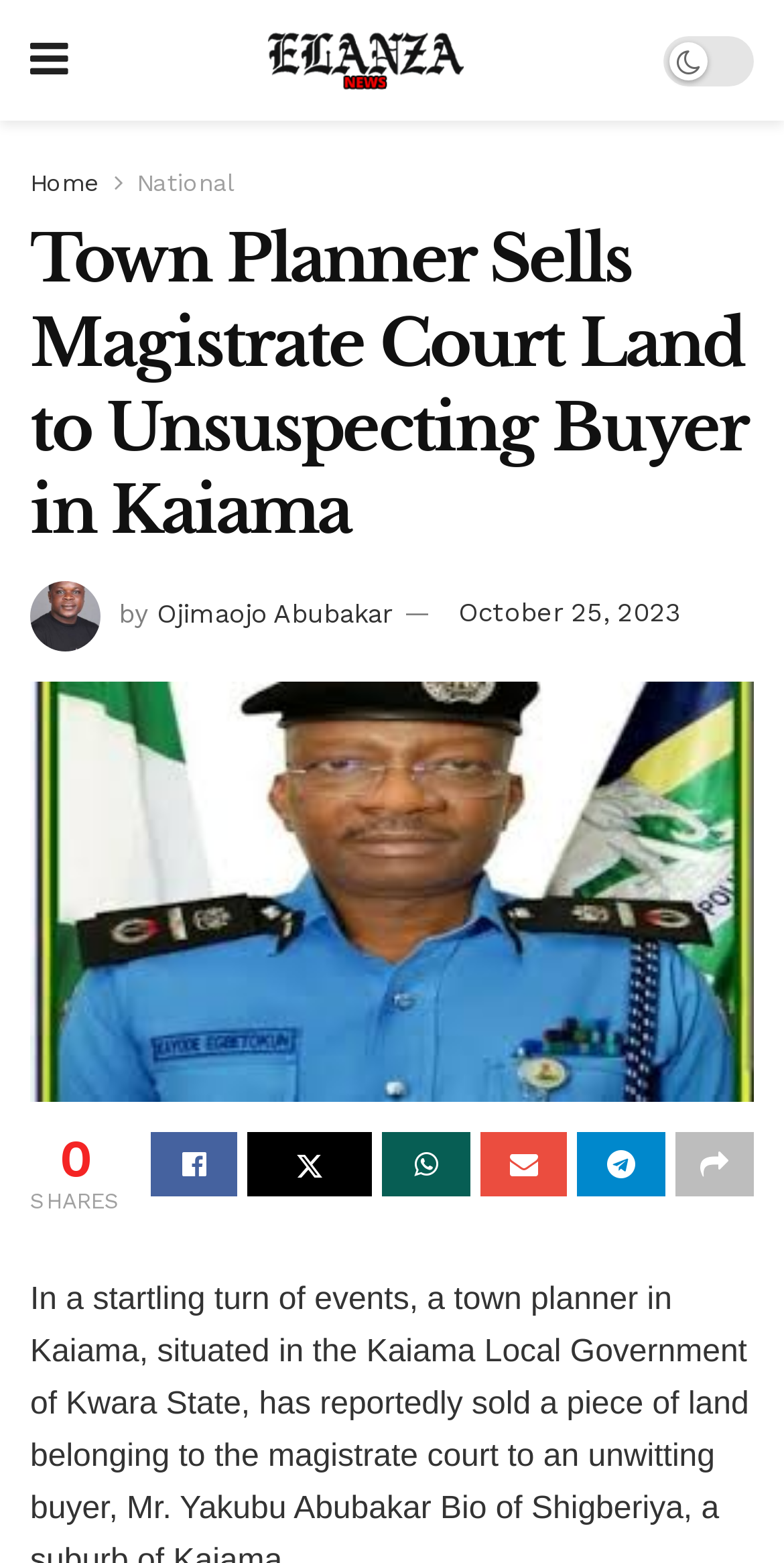Determine the bounding box coordinates in the format (top-left x, top-left y, bottom-right x, bottom-right y). Ensure all values are floating point numbers between 0 and 1. Identify the bounding box of the UI element described by: October 25, 2023

[0.585, 0.382, 0.869, 0.402]